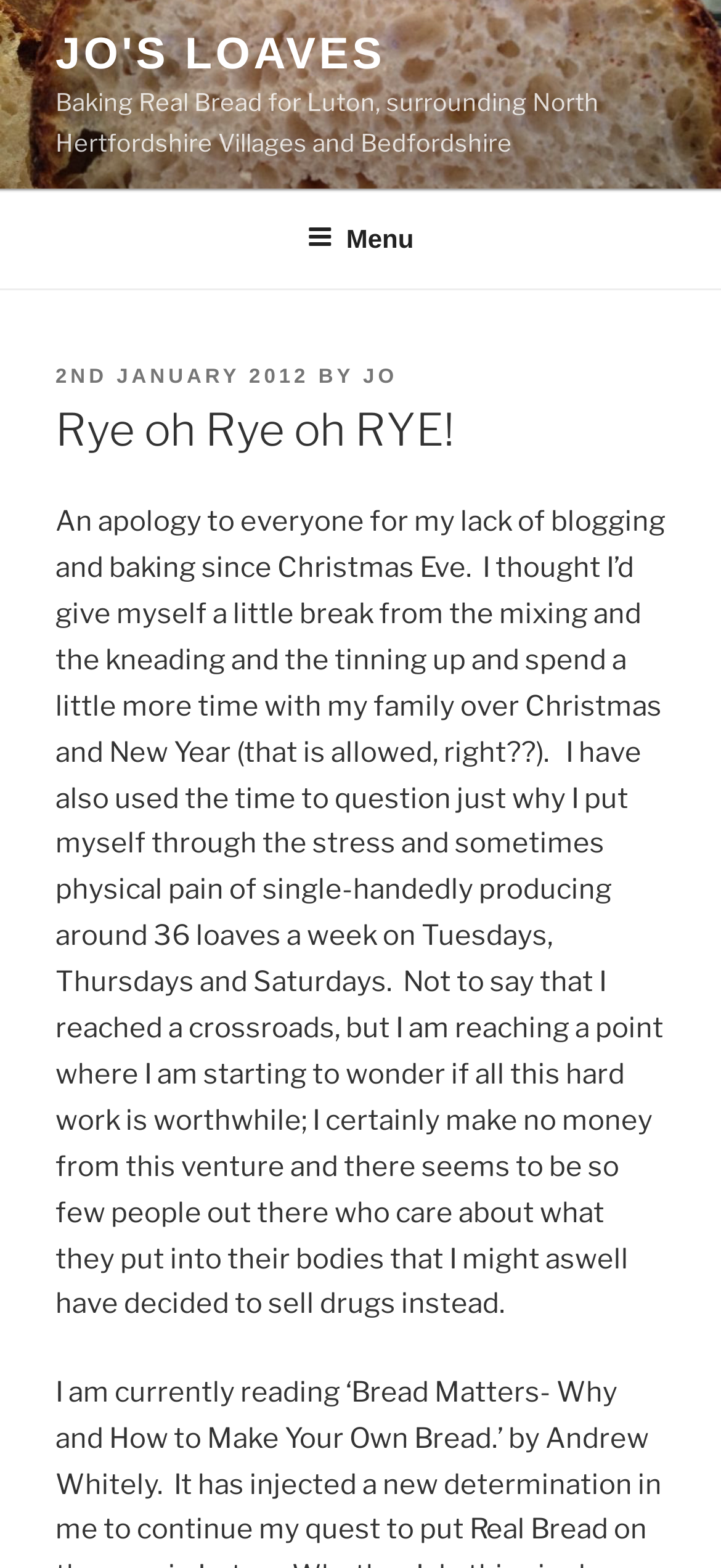What is the author of the latest blog post?
Look at the image and answer with only one word or phrase.

JO